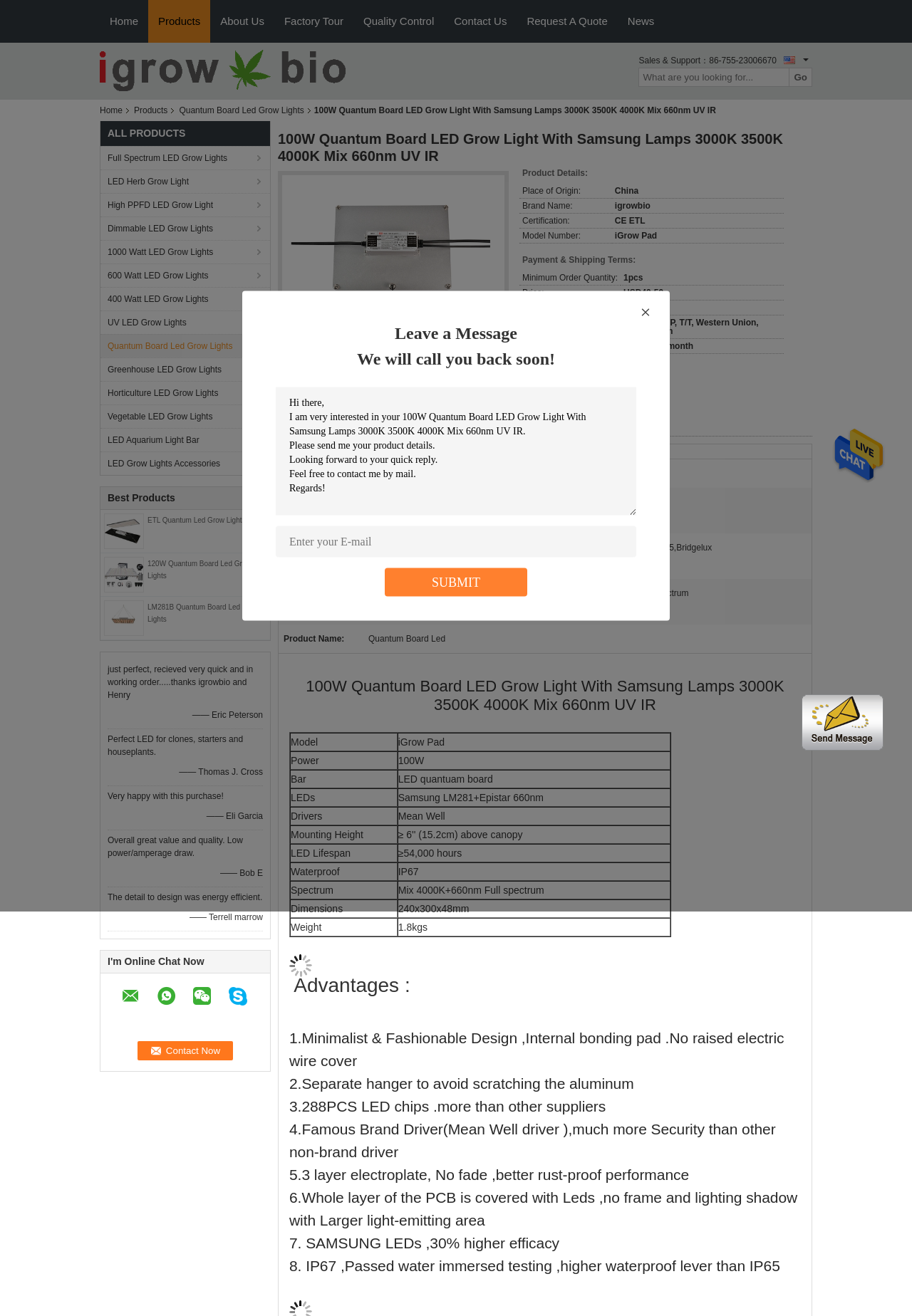Provide the bounding box coordinates of the area you need to click to execute the following instruction: "Click the Home link".

[0.109, 0.0, 0.163, 0.032]